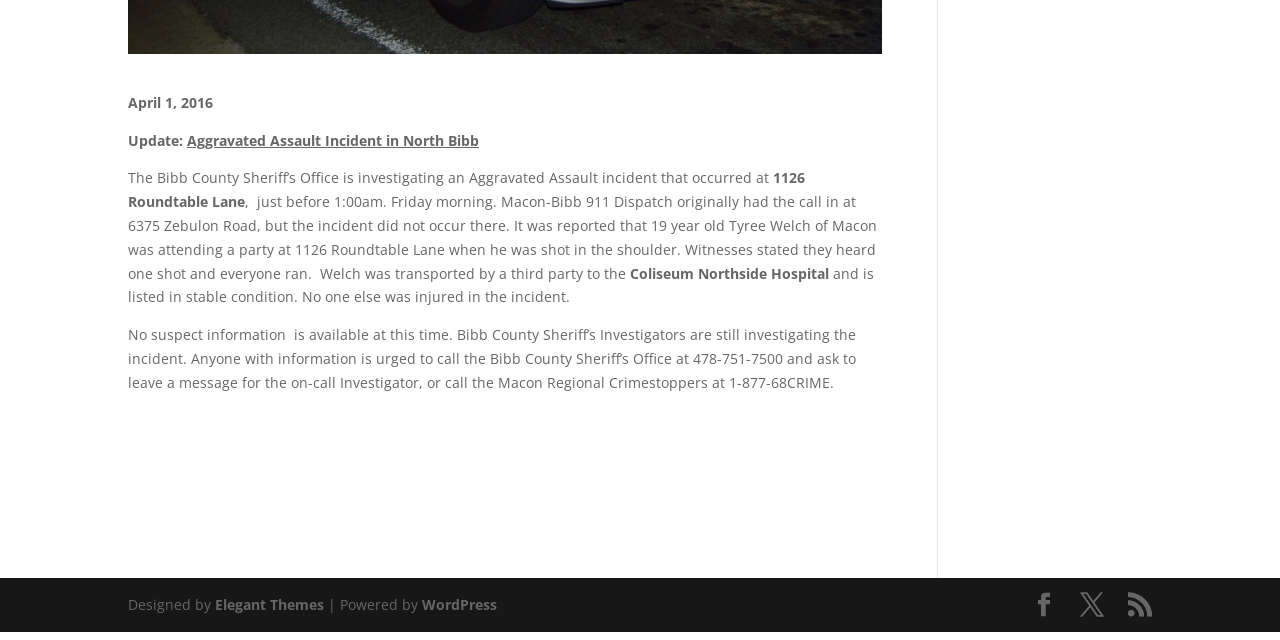Determine the bounding box for the UI element described here: "Elegant Themes".

[0.168, 0.93, 0.253, 0.96]